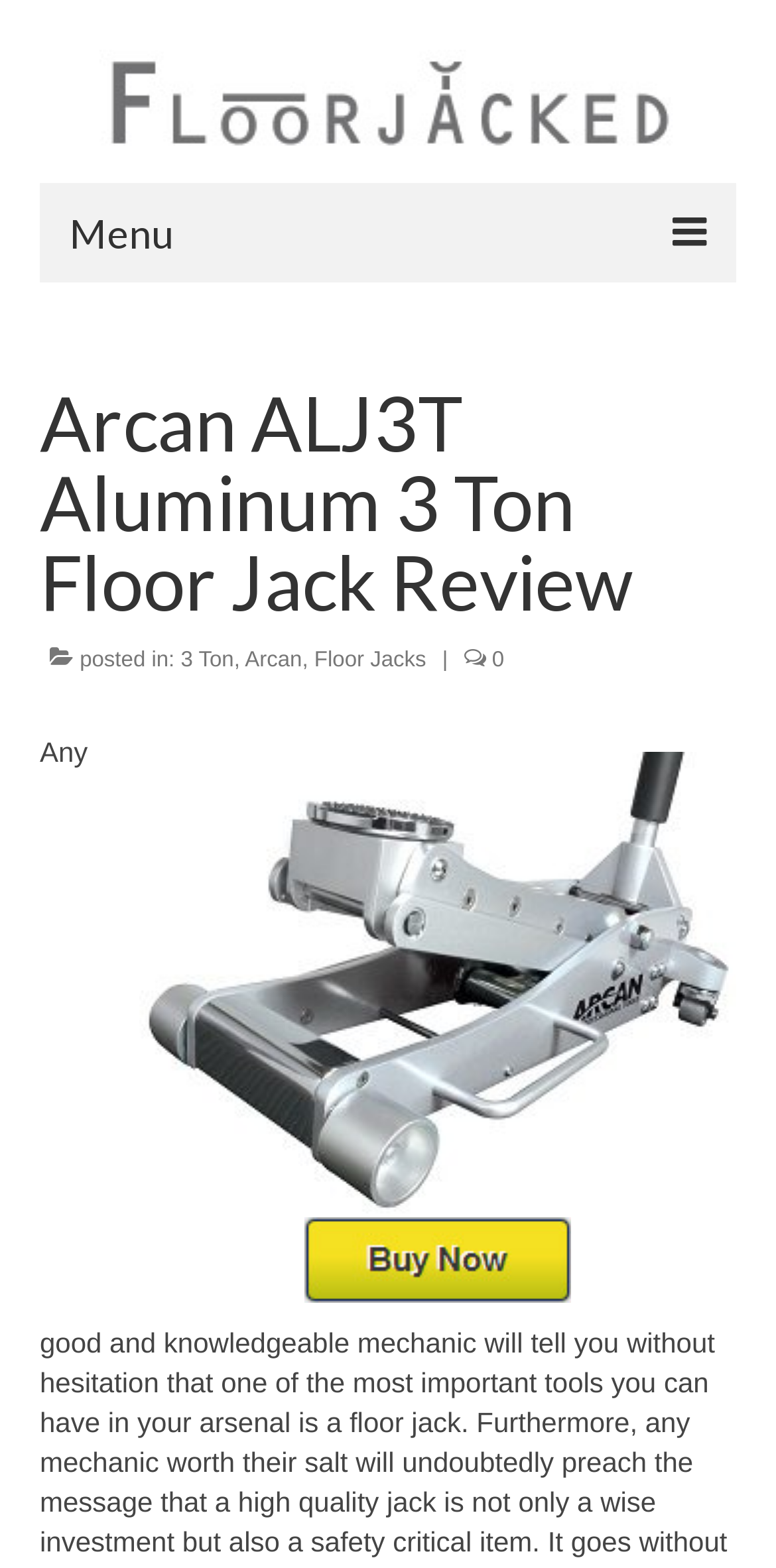Give a one-word or short phrase answer to this question: 
What is the name of the website?

Floorjacked